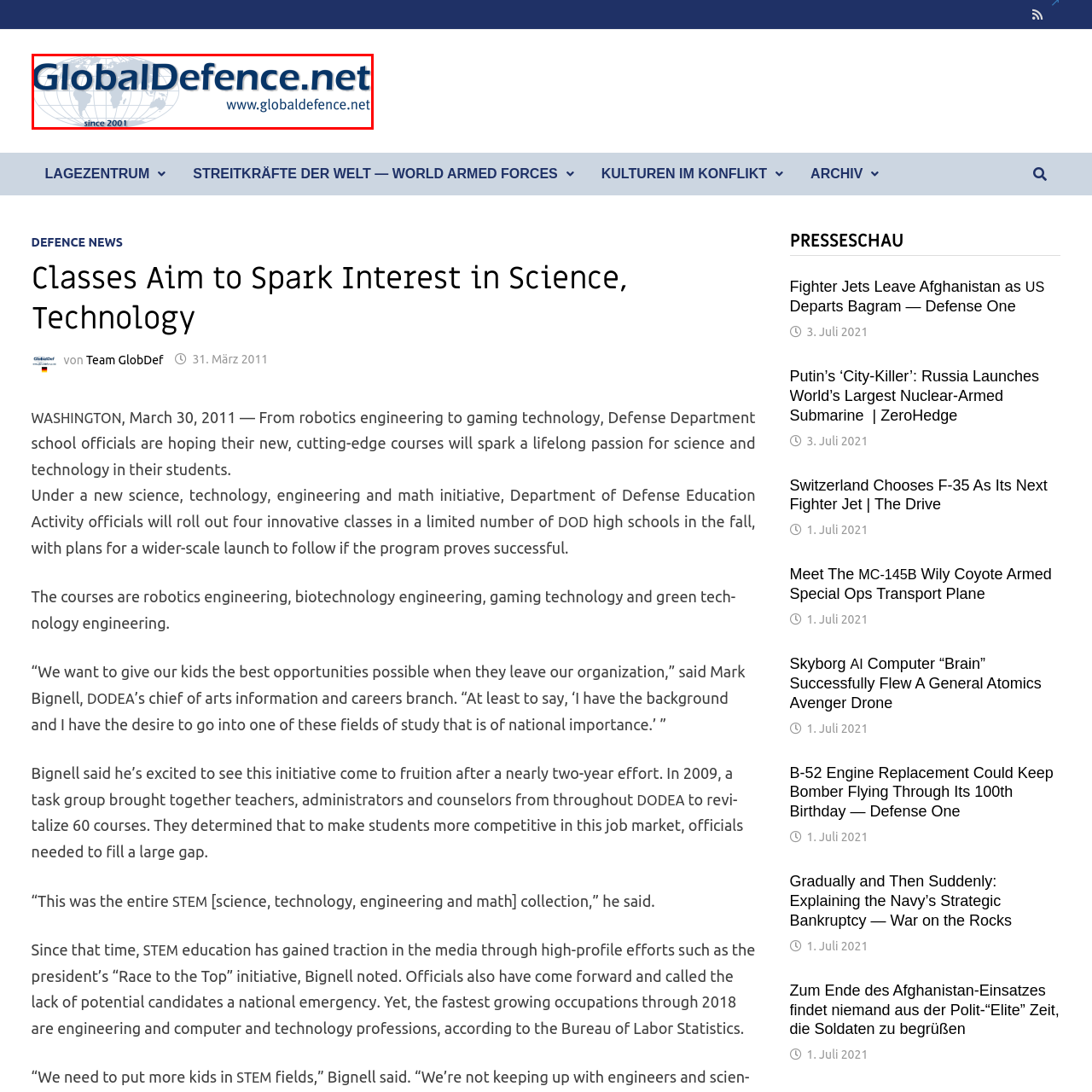Please analyze the elements within the red highlighted area in the image and provide a comprehensive answer to the following question: What is the year mentioned in the tagline?

The tagline 'since 2001' underscores the long-standing presence of the website in the field, indicating its commitment to providing reliable and insightful content on military matters, and the year mentioned in the tagline is 2001.